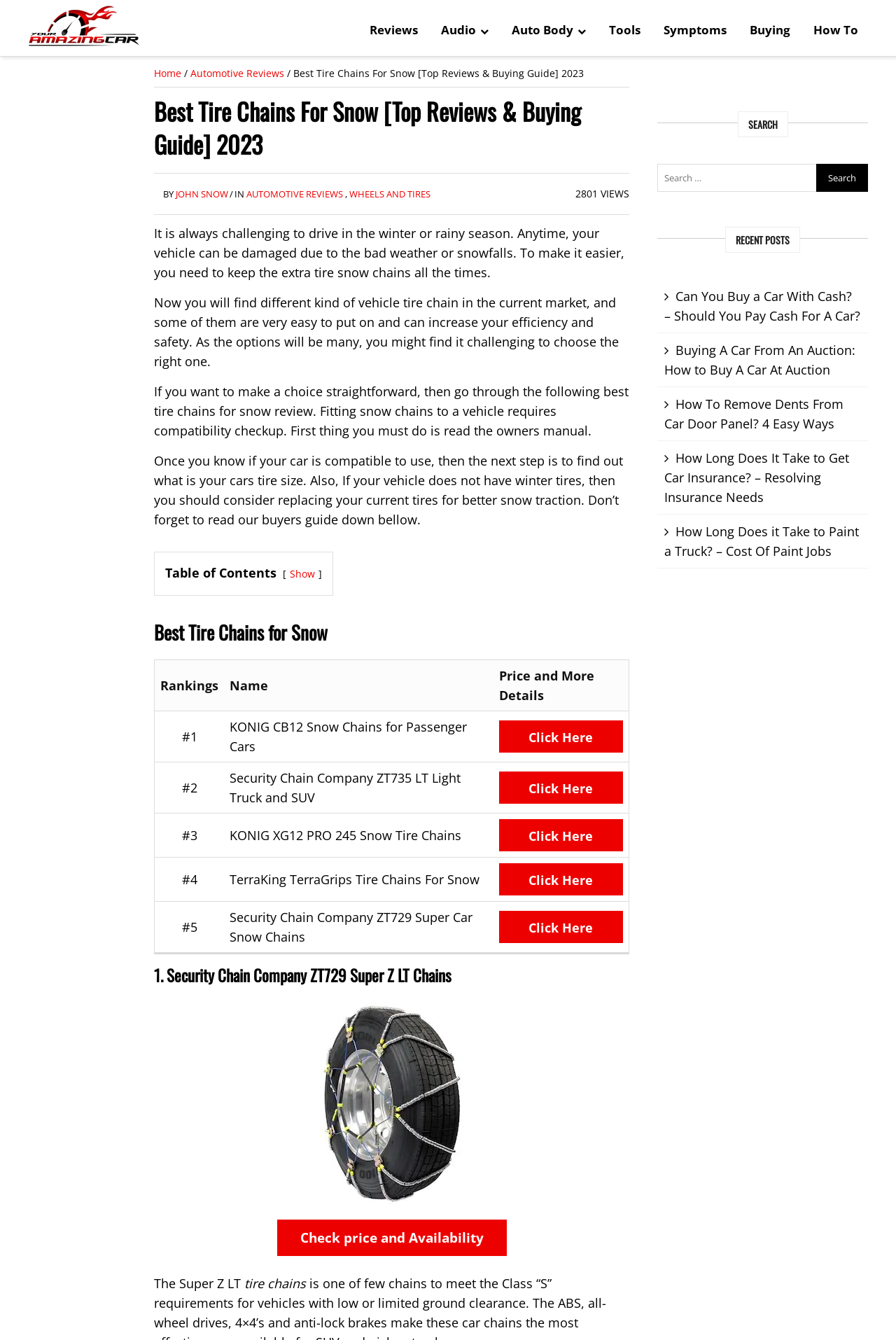Please determine the bounding box coordinates for the UI element described as: "Check price and Availability".

[0.309, 0.91, 0.565, 0.937]